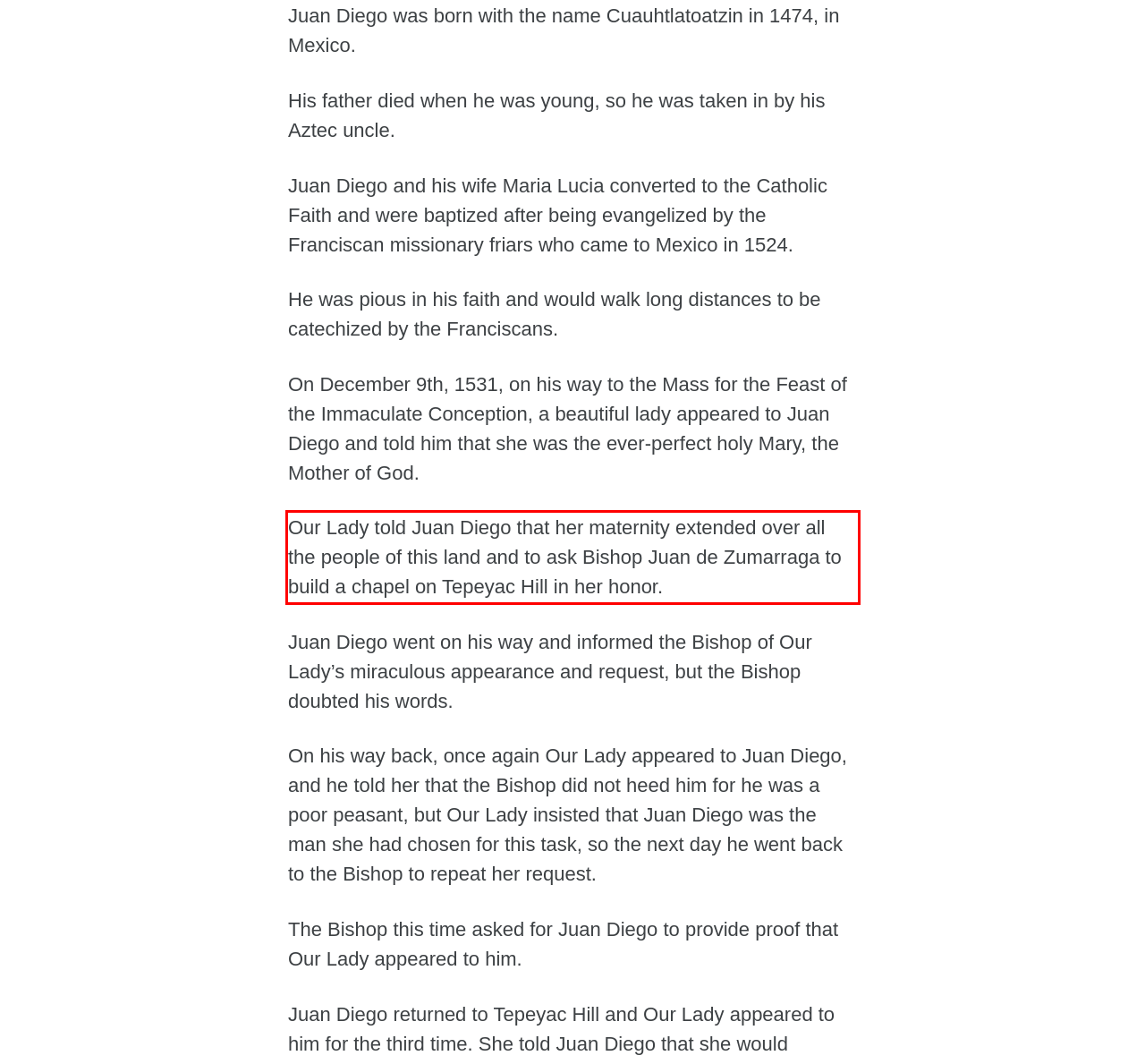Using the provided webpage screenshot, identify and read the text within the red rectangle bounding box.

Our Lady told Juan Diego that her maternity extended over all the people of this land and to ask Bishop Juan de Zumarraga to build a chapel on Tepeyac Hill in her honor.